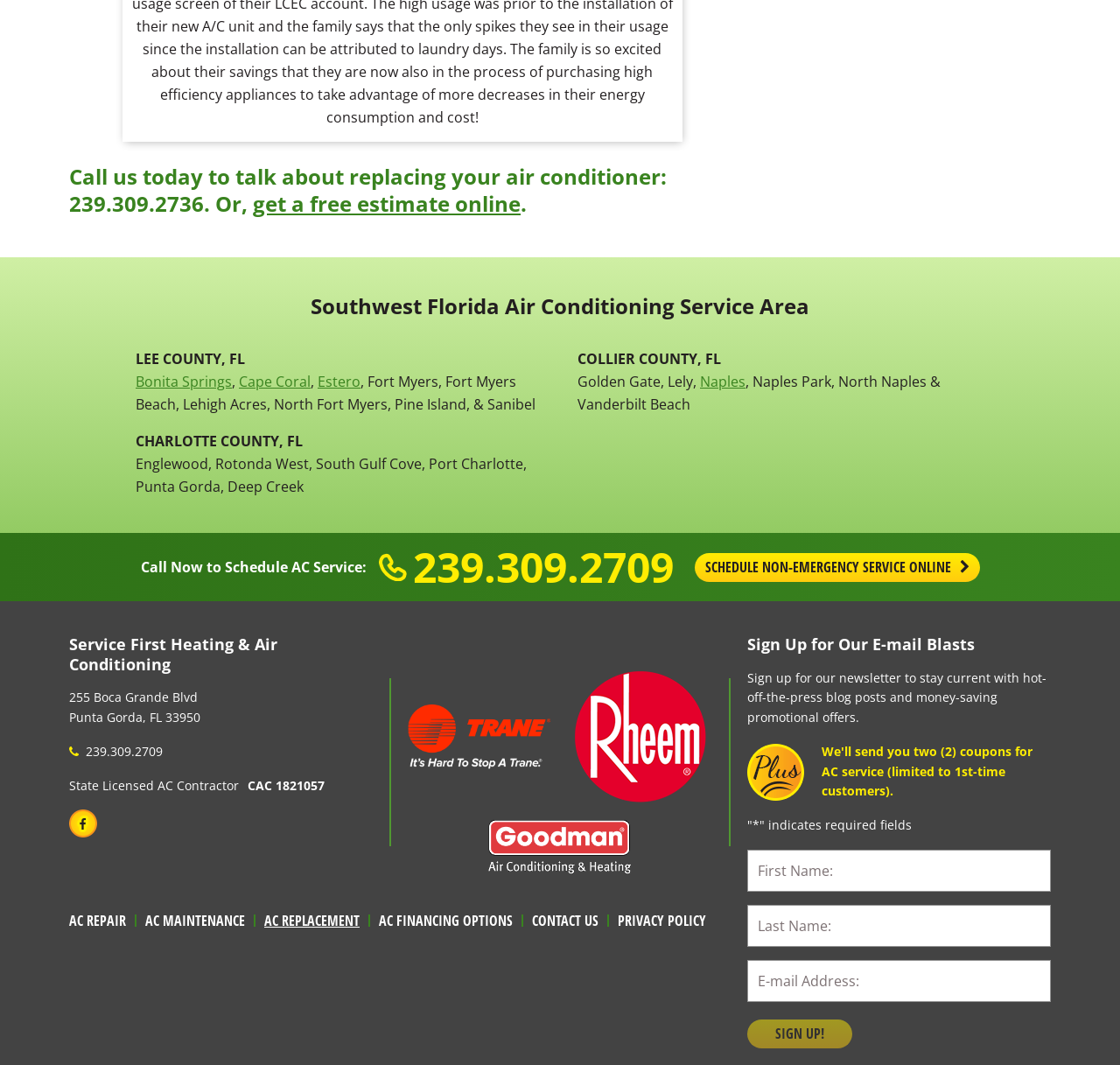Provide a one-word or brief phrase answer to the question:
What are the three logos displayed at the bottom of the page?

Trane, Rheem, Goodman